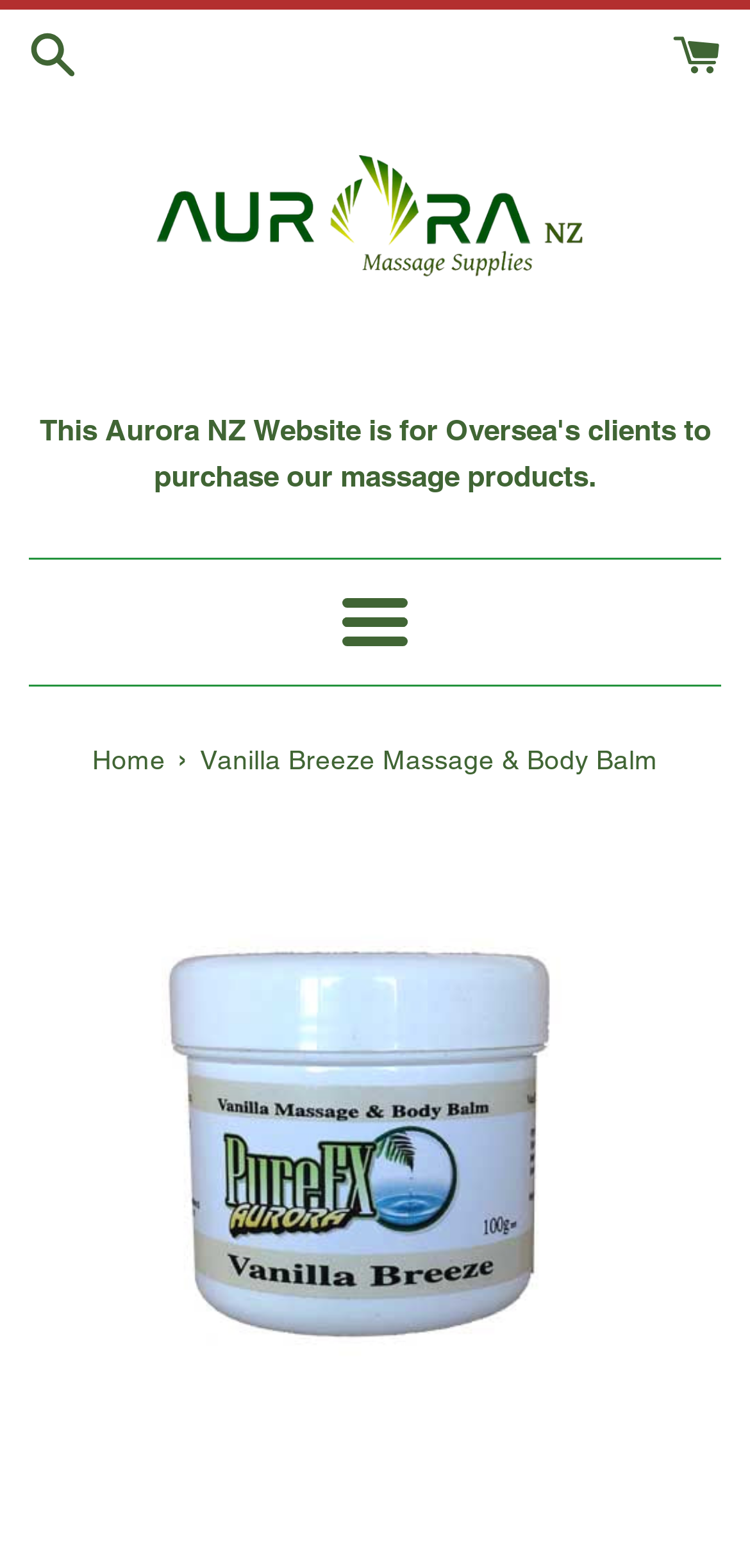What is the purpose of the massage balm?
Please provide a single word or phrase based on the screenshot.

Soothing and harmonizing